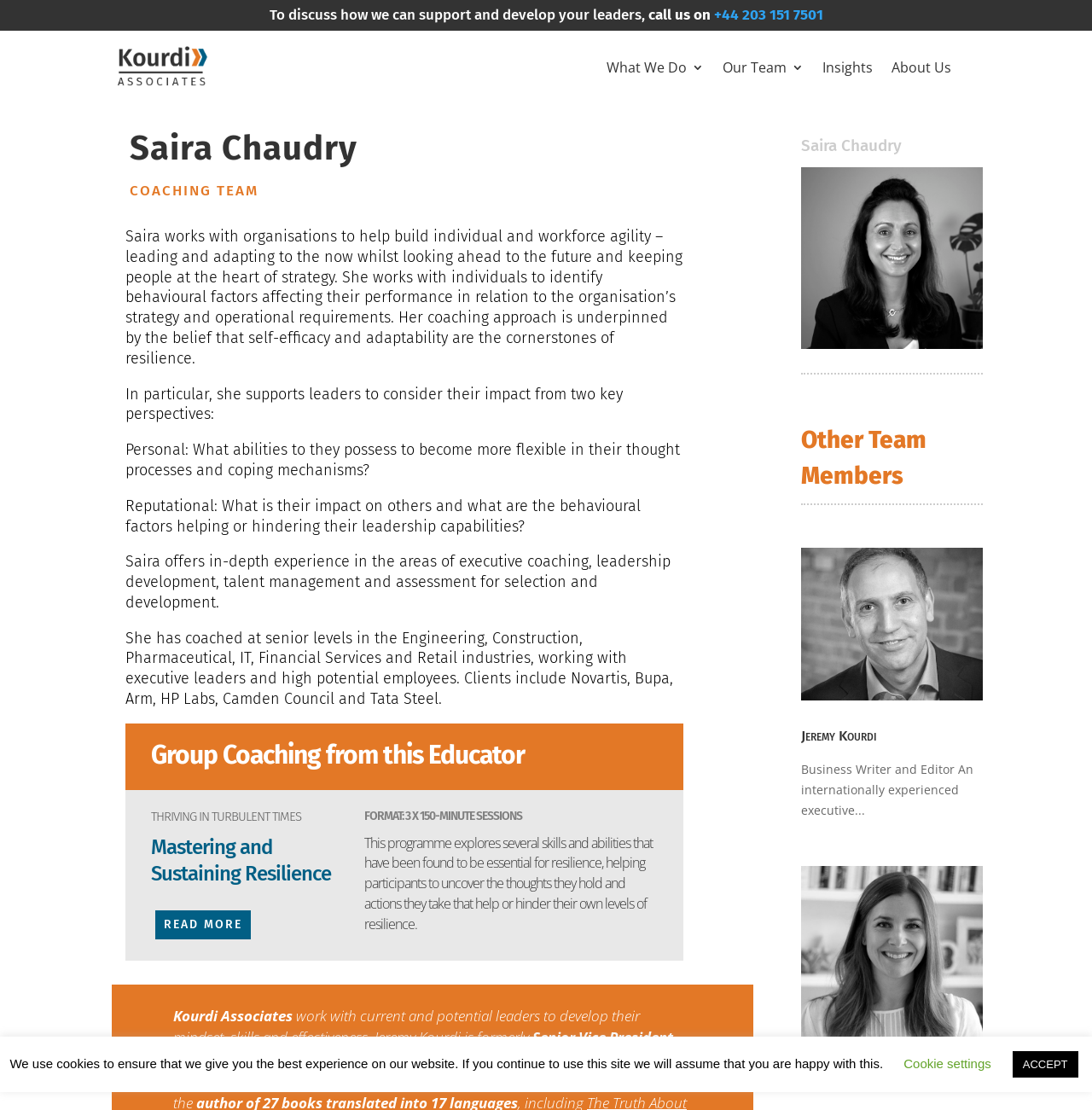Generate an in-depth caption that captures all aspects of the webpage.

This webpage is about Saira Chaudry, a leadership consultant, and her company Kourdi Associates. At the top of the page, there is a brief introduction to the company's services, with a call-to-action to discuss how they can support and develop leaders. Below this, there are navigation links to different sections of the website, including "What We Do", "Our Team", "Insights", and "About Us".

The main content of the page is dedicated to Saira Chaudry's profile, with a heading that displays her name. There is a brief description of her work, which involves helping organizations build individual and workforce agility. The text explains that she works with individuals to identify behavioral factors affecting their performance and supports leaders in considering their impact from two key perspectives: personal and reputational.

Below this, there is a section highlighting Saira's experience and expertise in executive coaching, leadership development, and talent management. The text mentions that she has coached senior leaders in various industries, including engineering, construction, and pharmaceuticals.

Further down the page, there is a section on group coaching, with a heading "THRIVING IN TURBULENT TIMES" and a subheading "Mastering and Sustaining Resilience". This section describes a program that explores skills and abilities essential for resilience, with three 150-minute sessions.

On the right-hand side of the page, there is a section dedicated to Kourdi Associates, with a brief description of the company's work with current and potential leaders. There is also a mention of Jeremy Kourdi, the founder, and his background as a senior vice president at The Economist.

Below this, there is a section showcasing other team members, including Jeremy Kourdi and Anna Boniface, with their profiles and images. At the very bottom of the page, there is a notice about cookies and a call-to-action to accept or adjust cookie settings.

Throughout the page, there are several images, including a profile picture of Saira Chaudry and images of other team members. The layout is clean and easy to navigate, with clear headings and concise text.